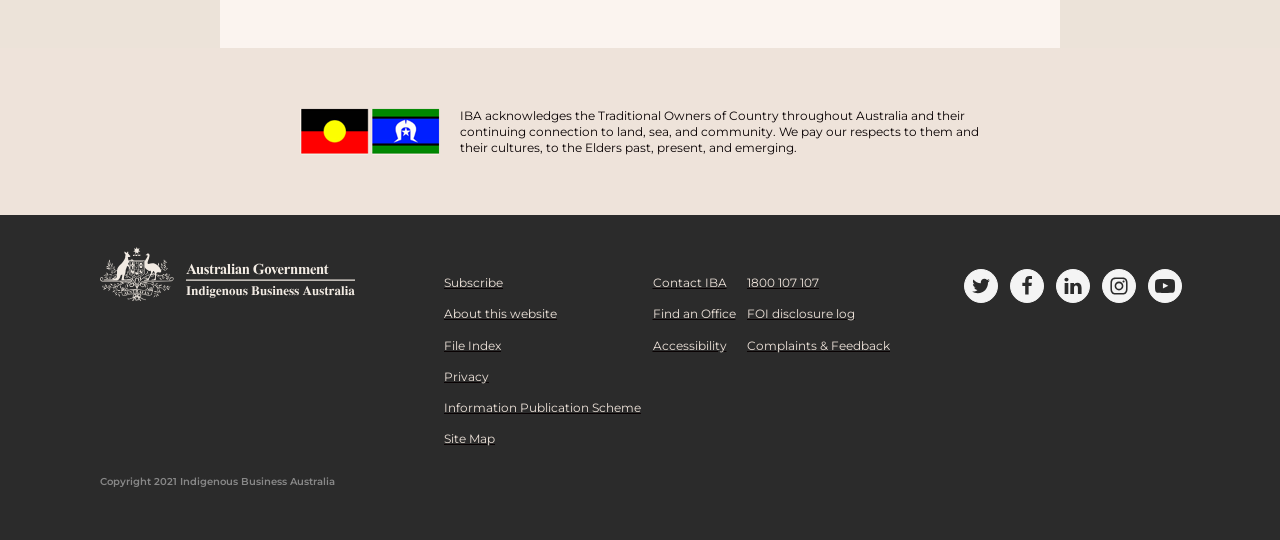Given the description "title="Instagram"", determine the bounding box of the corresponding UI element.

[0.861, 0.499, 0.886, 0.562]